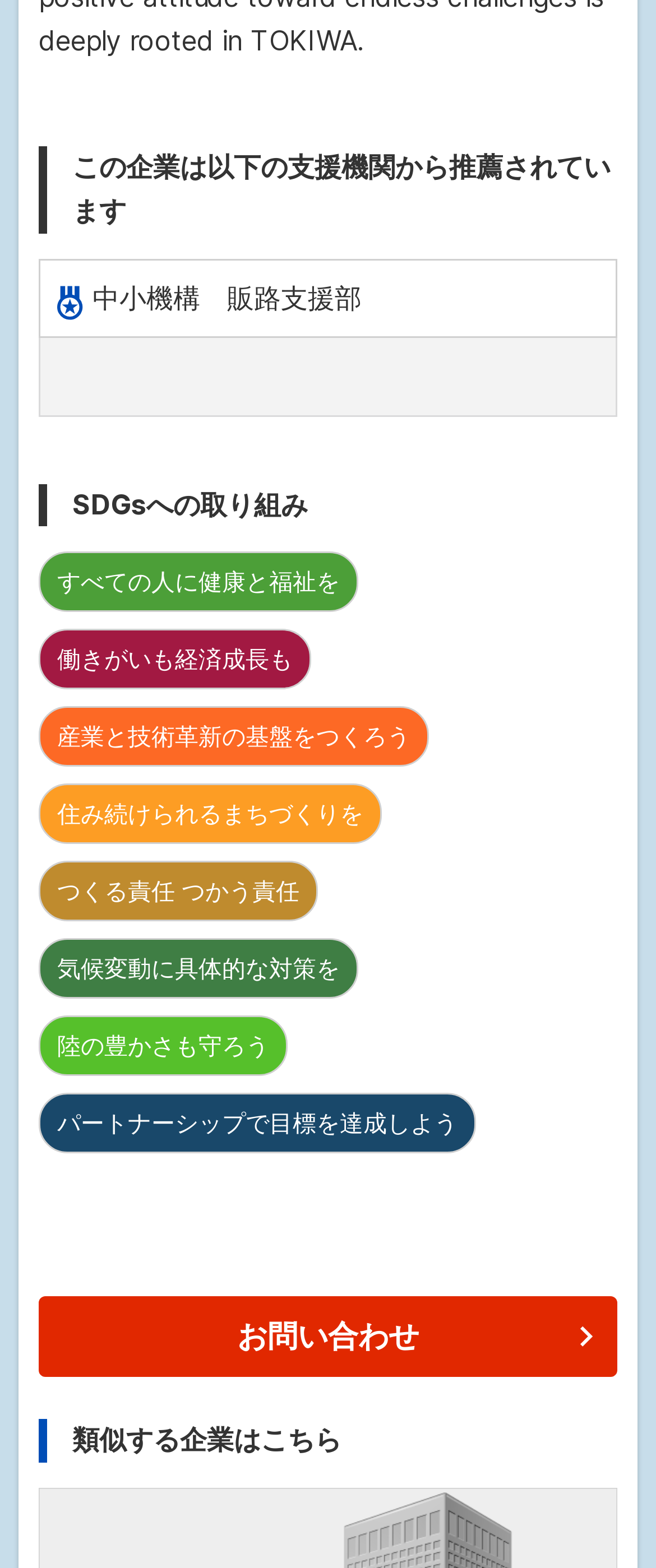How many description list terms are there?
Please look at the screenshot and answer in one word or a short phrase.

1